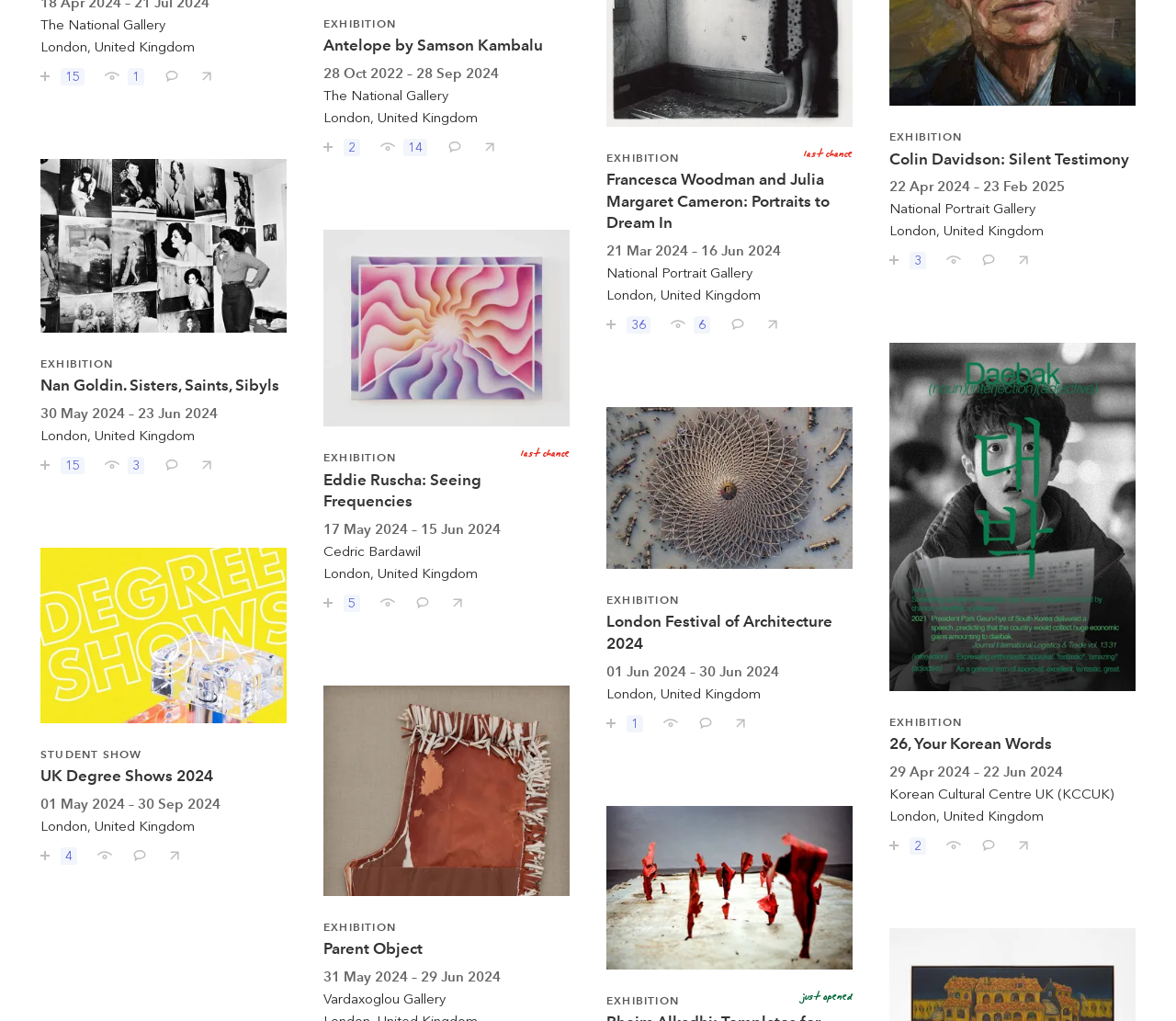Identify the coordinates of the bounding box for the element that must be clicked to accomplish the instruction: "Save The Last Caravaggio".

[0.023, 0.056, 0.08, 0.083]